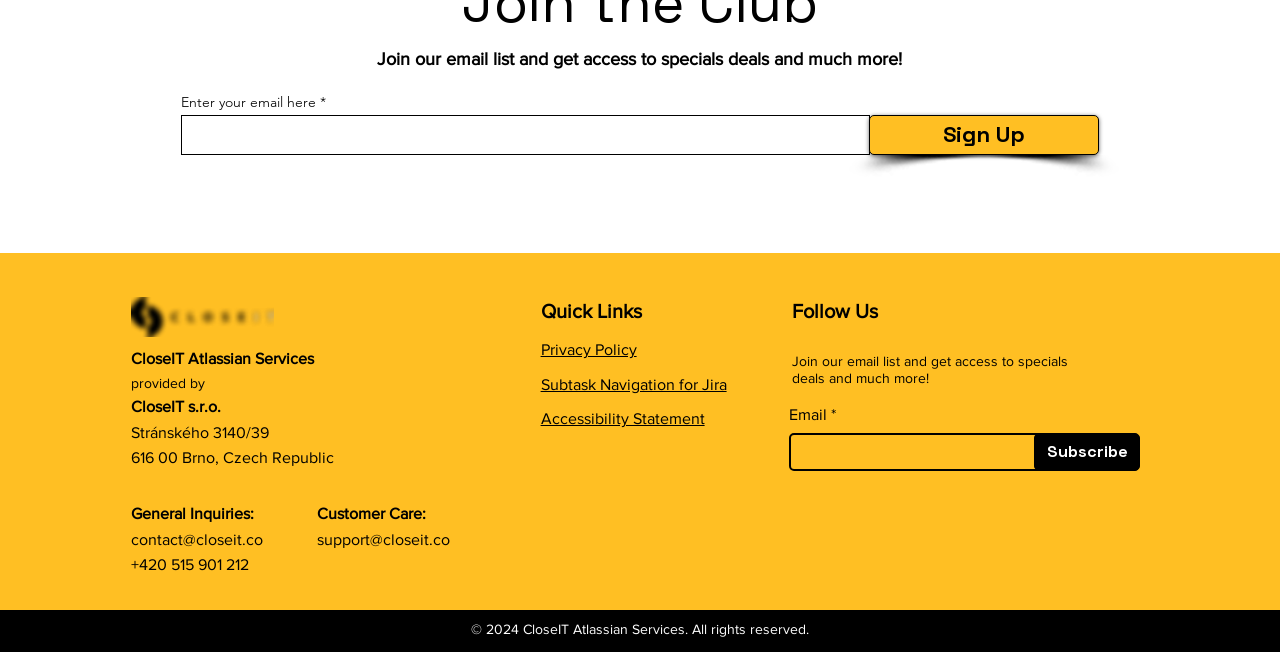Please identify the bounding box coordinates of the region to click in order to complete the task: "Go to Impressum". The coordinates must be four float numbers between 0 and 1, specified as [left, top, right, bottom].

None